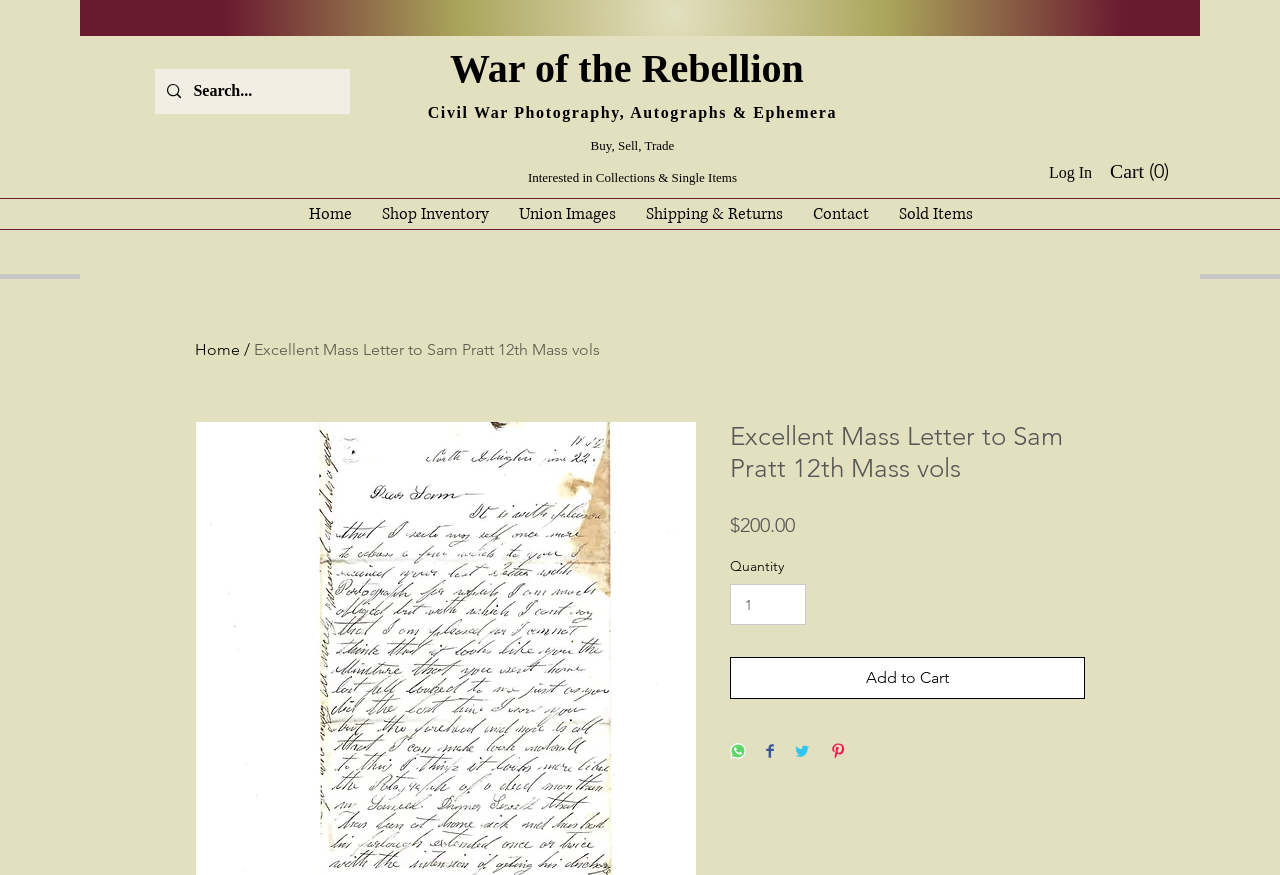Respond to the question below with a single word or phrase: What is the minimum quantity that can be purchased?

1